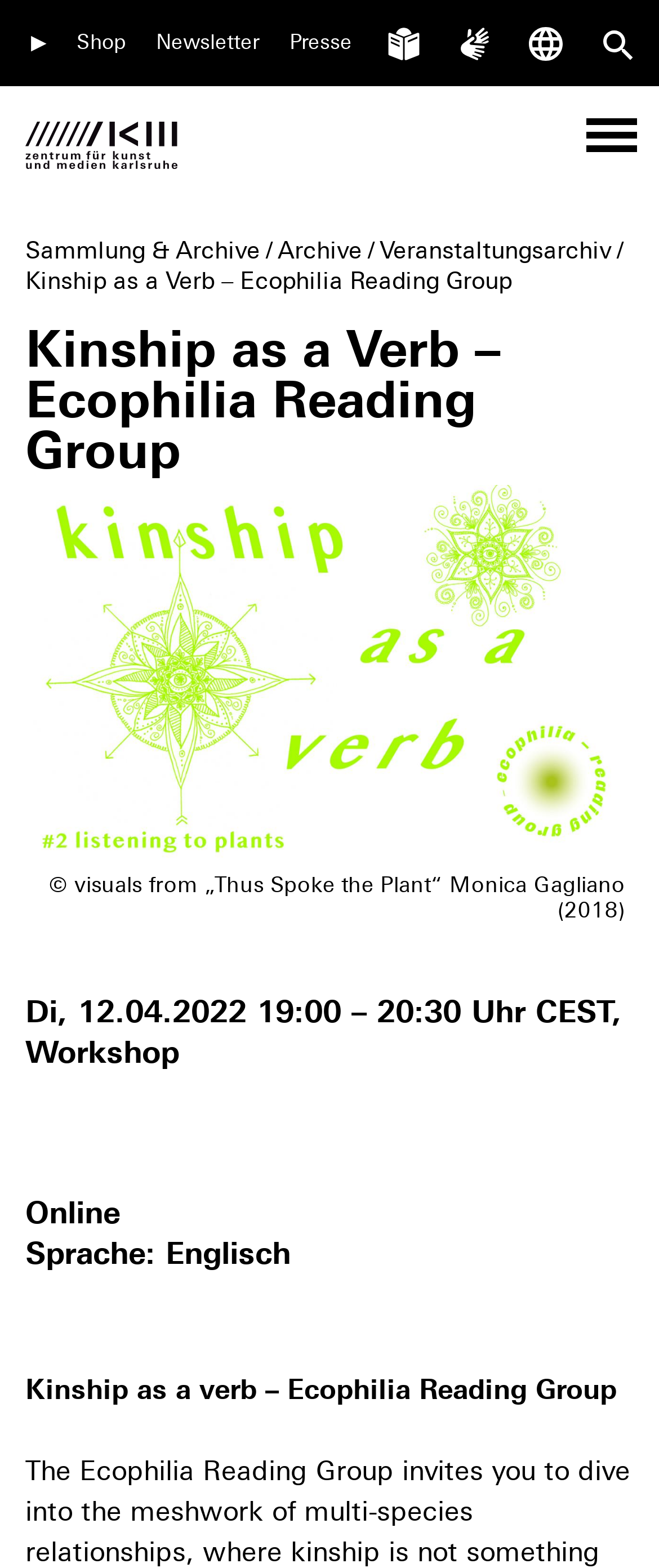What is the format of the event? Analyze the screenshot and reply with just one word or a short phrase.

Online